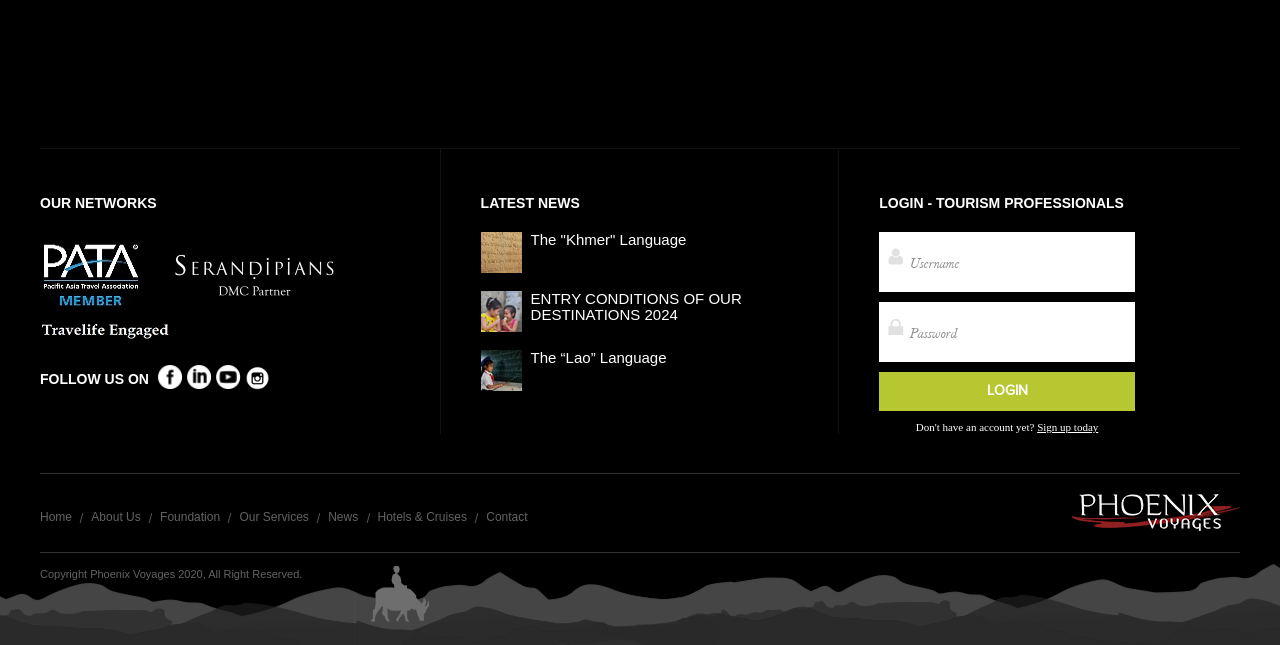Determine the bounding box coordinates of the target area to click to execute the following instruction: "Read the latest news."

[0.375, 0.303, 0.453, 0.328]